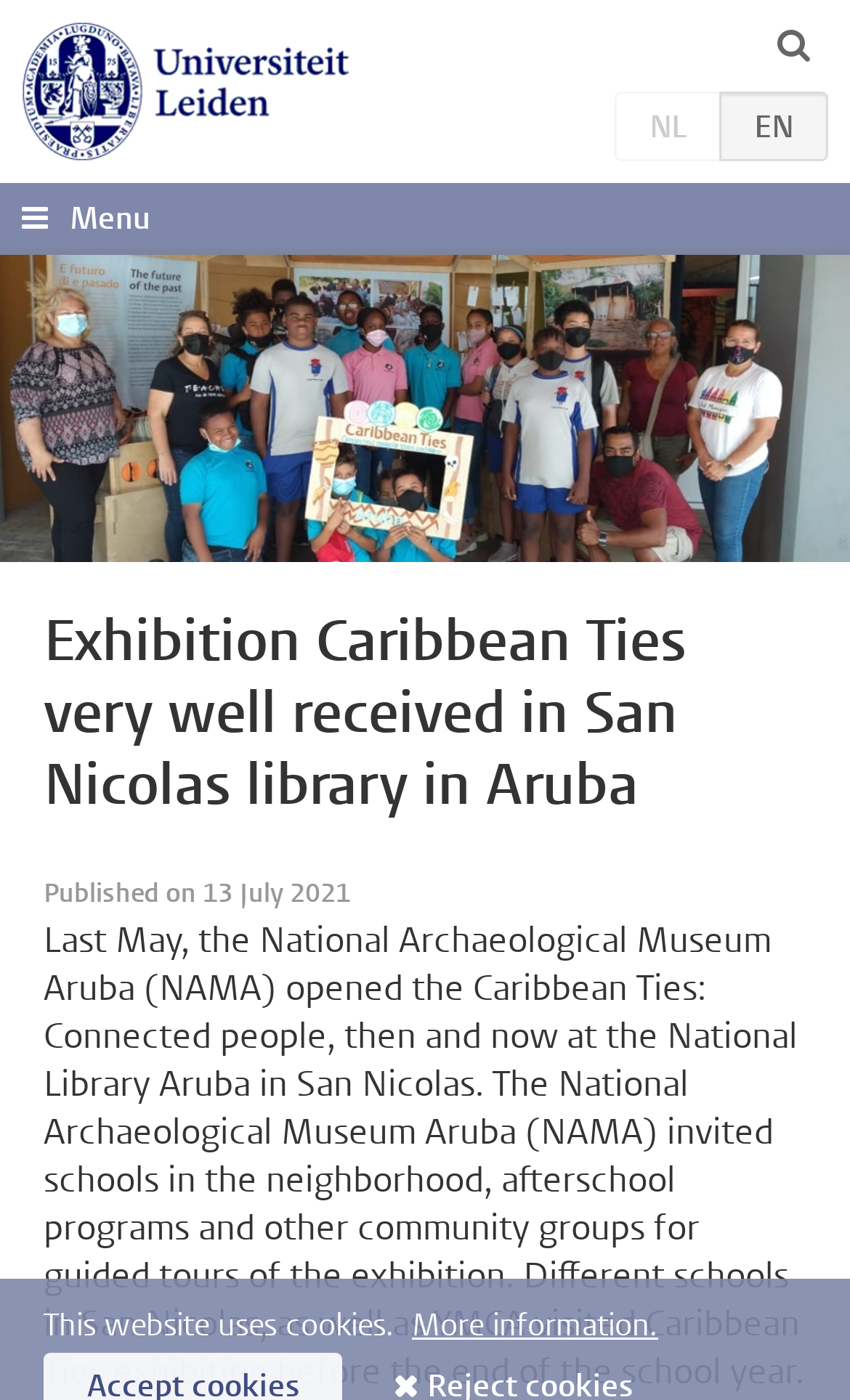Please provide a detailed answer to the question below by examining the image:
When was the exhibition published?

I obtained this information by looking at the time element with the static text 'Published on 13 July 2021', which indicates the publication date of the exhibition.